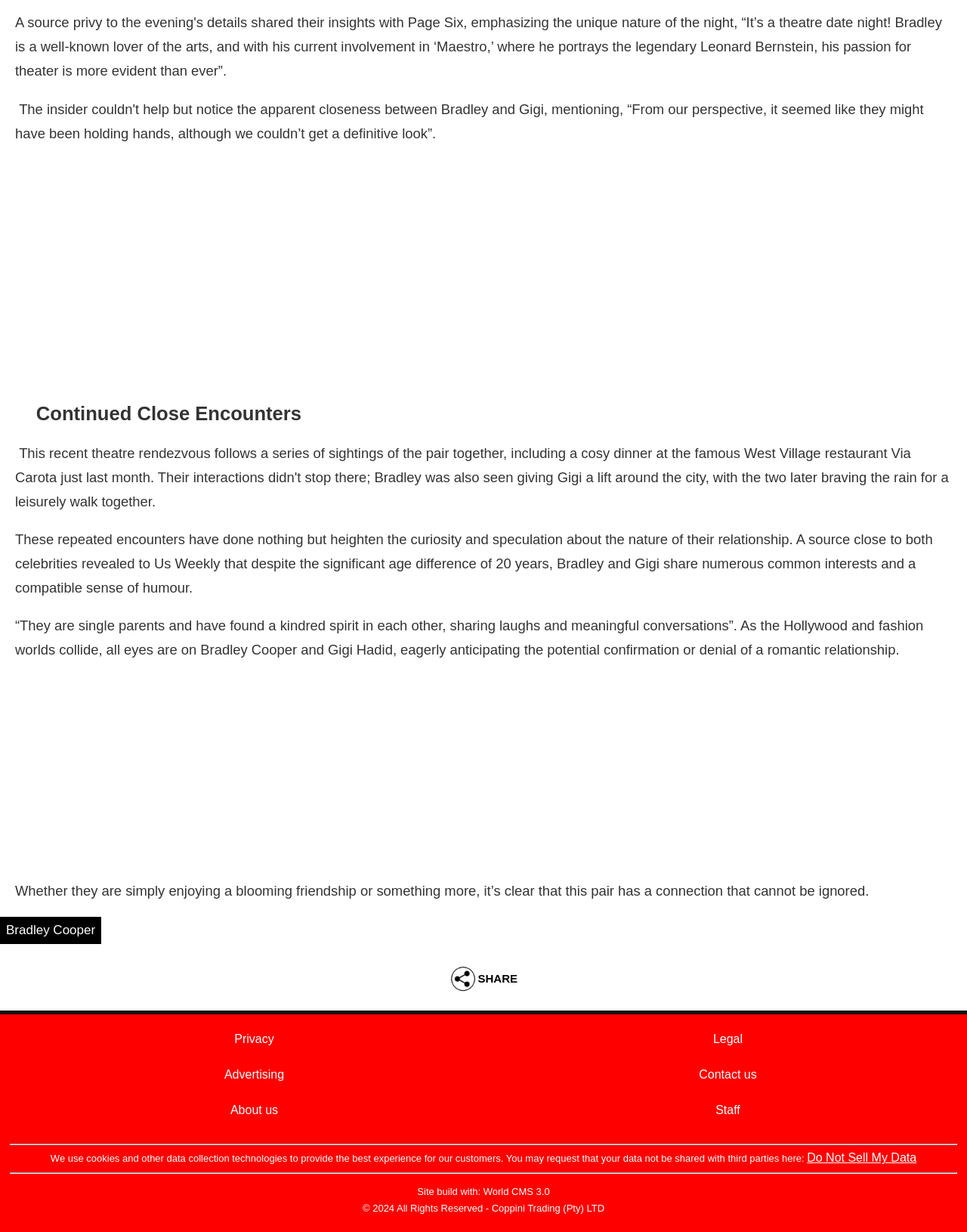What is the topic of discussion in this article?
Could you answer the question with a detailed and thorough explanation?

The article is discussing the relationship between Bradley Cooper and Gigi Hadid, with a focus on their common interests and compatible sense of humor despite their 20-year age difference.